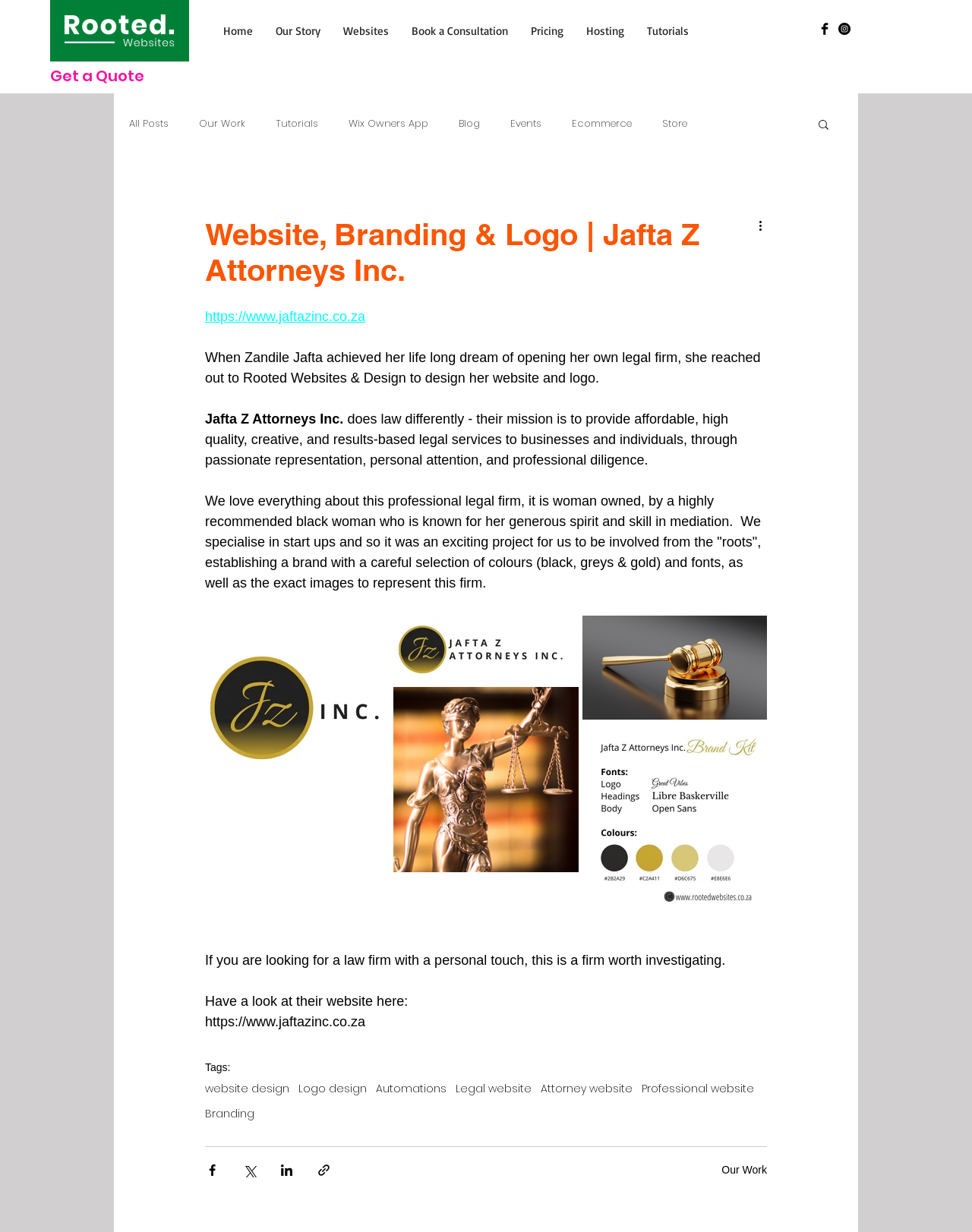How many images are there in the article?
Provide an in-depth and detailed answer to the question.

I counted the number of link elements with the text 'Untitled image' within the article element. There are four images.